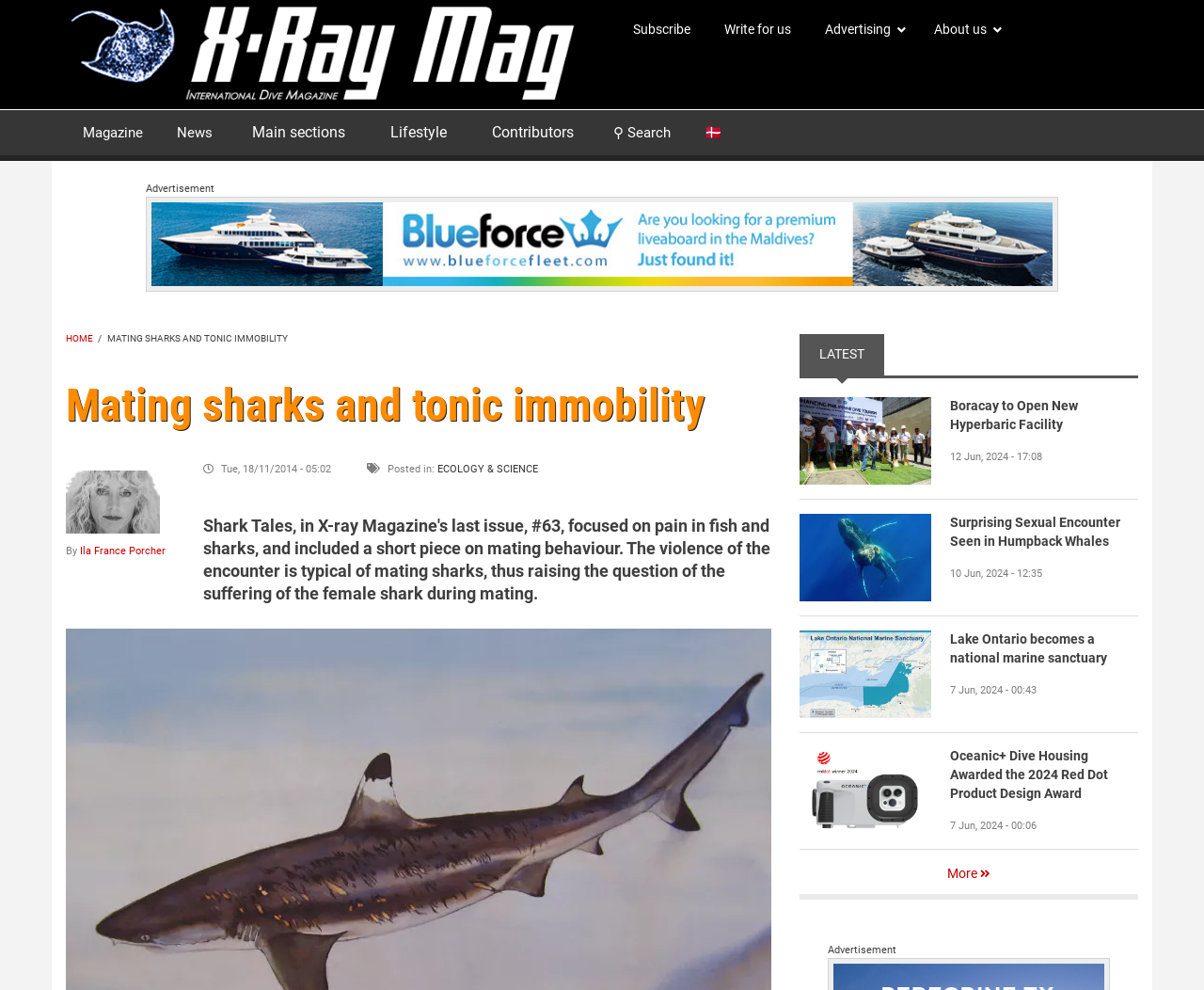How many latest news articles are displayed on the webpage?
Please provide a detailed and comprehensive answer to the question.

I counted the number of latest news articles by looking at the section labeled 'LATEST' and counting the individual article links and images. There are 5 articles displayed.